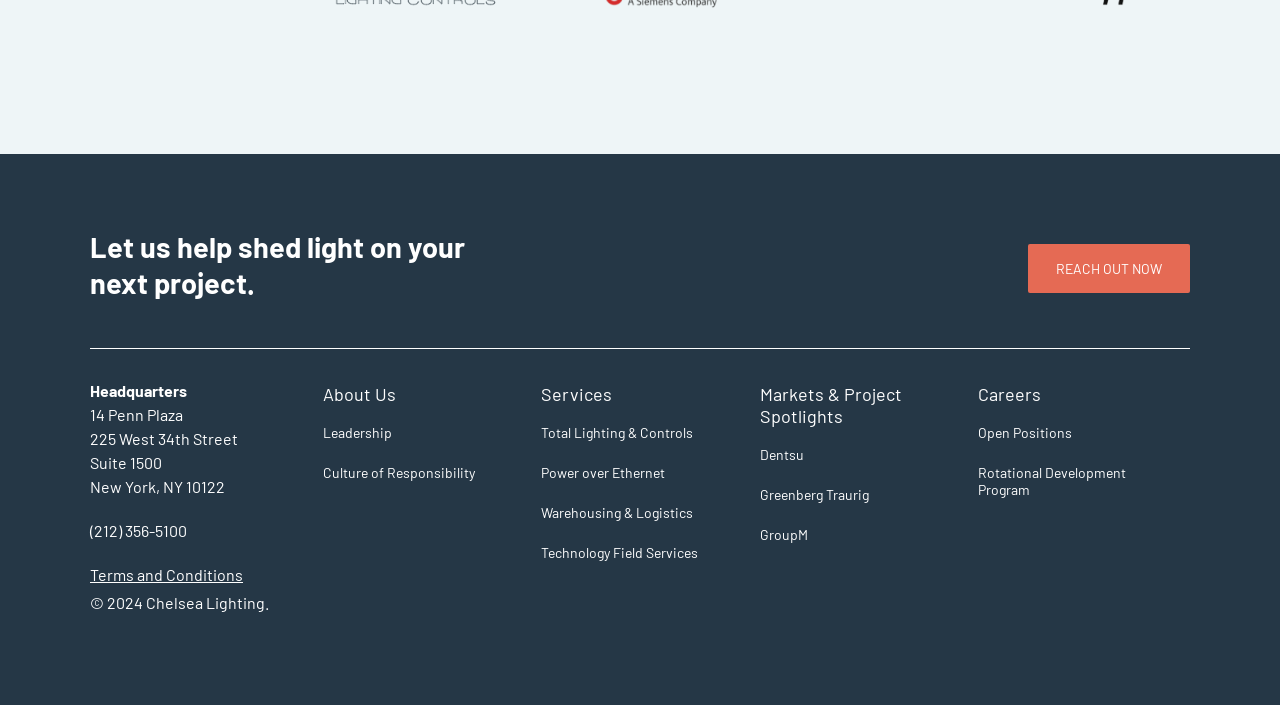Find the bounding box coordinates of the element you need to click on to perform this action: 'Click on REACH OUT NOW'. The coordinates should be represented by four float values between 0 and 1, in the format [left, top, right, bottom].

[0.803, 0.346, 0.93, 0.415]